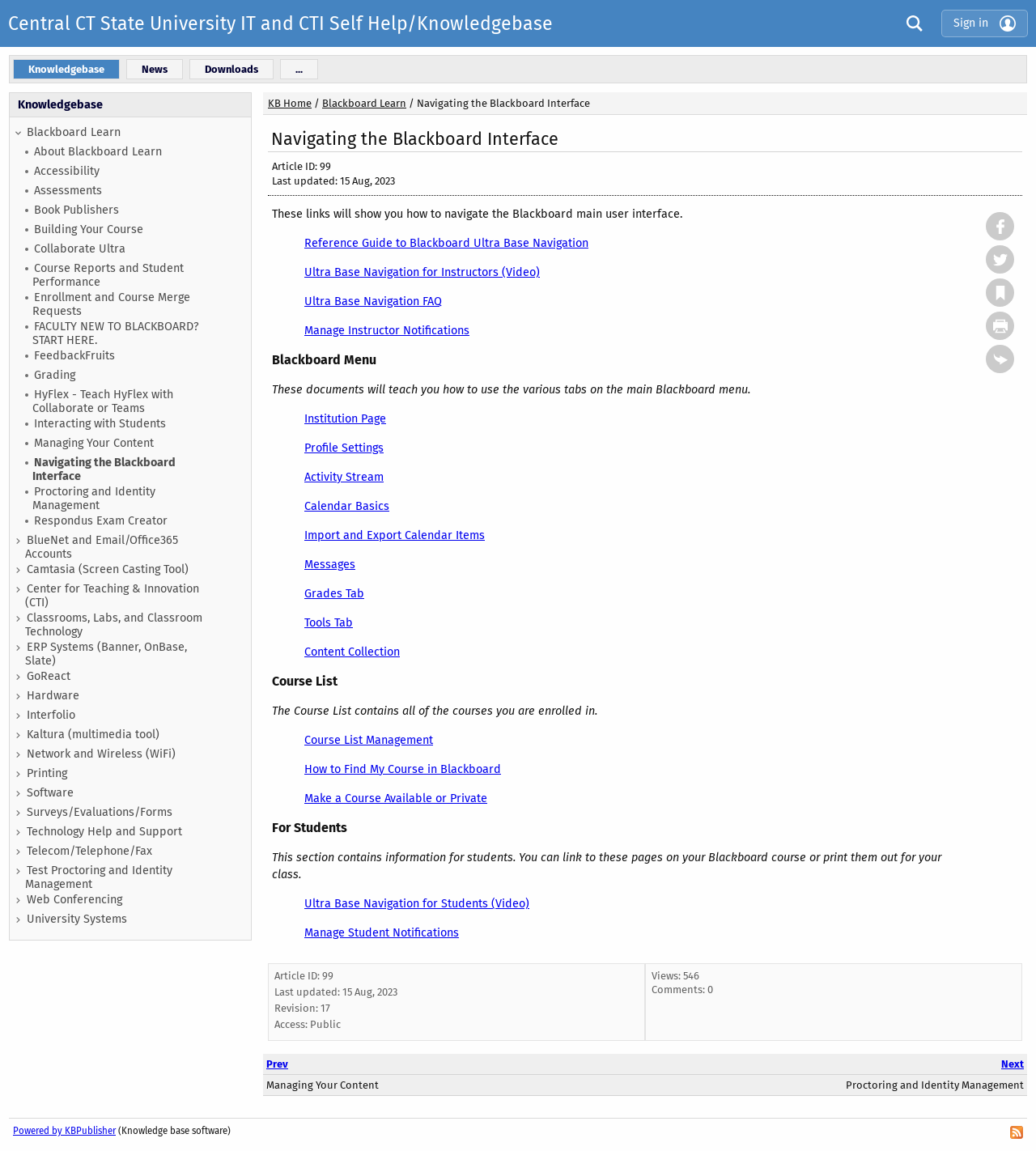Please determine the bounding box coordinates of the element's region to click for the following instruction: "Click on the 'Sign in' button".

[0.909, 0.008, 0.992, 0.032]